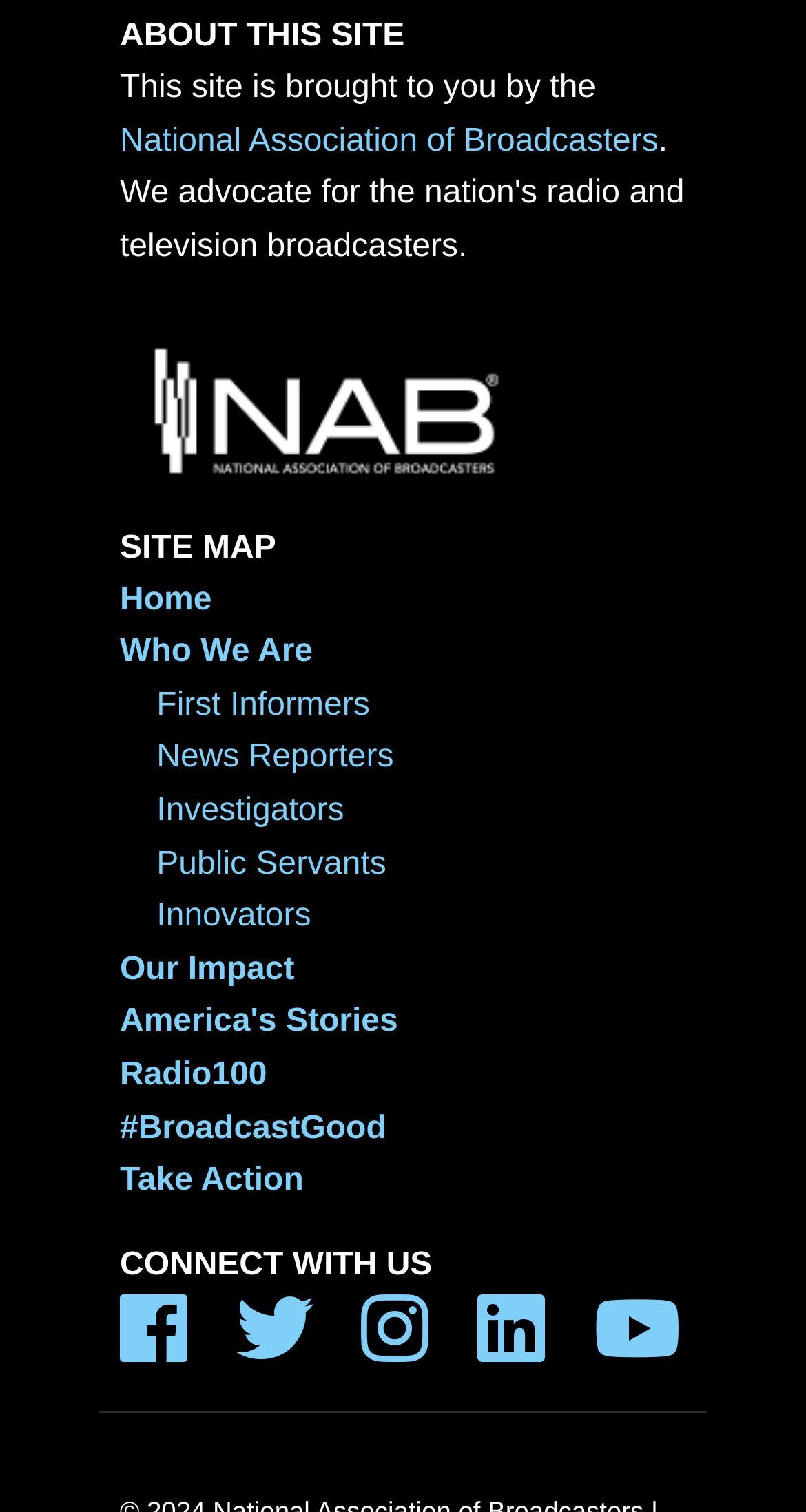Find the bounding box coordinates for the element described here: "#BroadcastGood".

[0.149, 0.734, 0.479, 0.758]